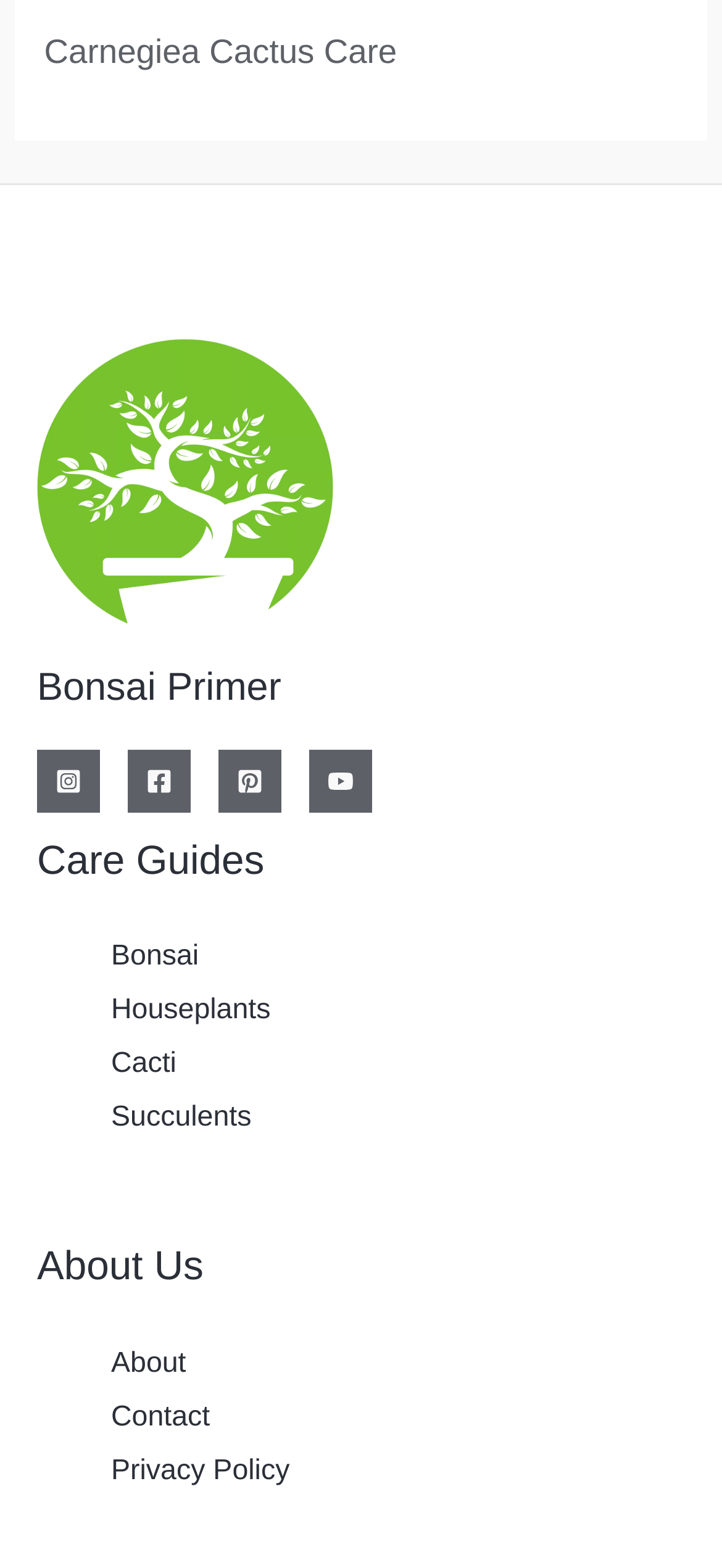Locate the bounding box coordinates of the area where you should click to accomplish the instruction: "go to Care Guides".

[0.051, 0.594, 0.949, 0.73]